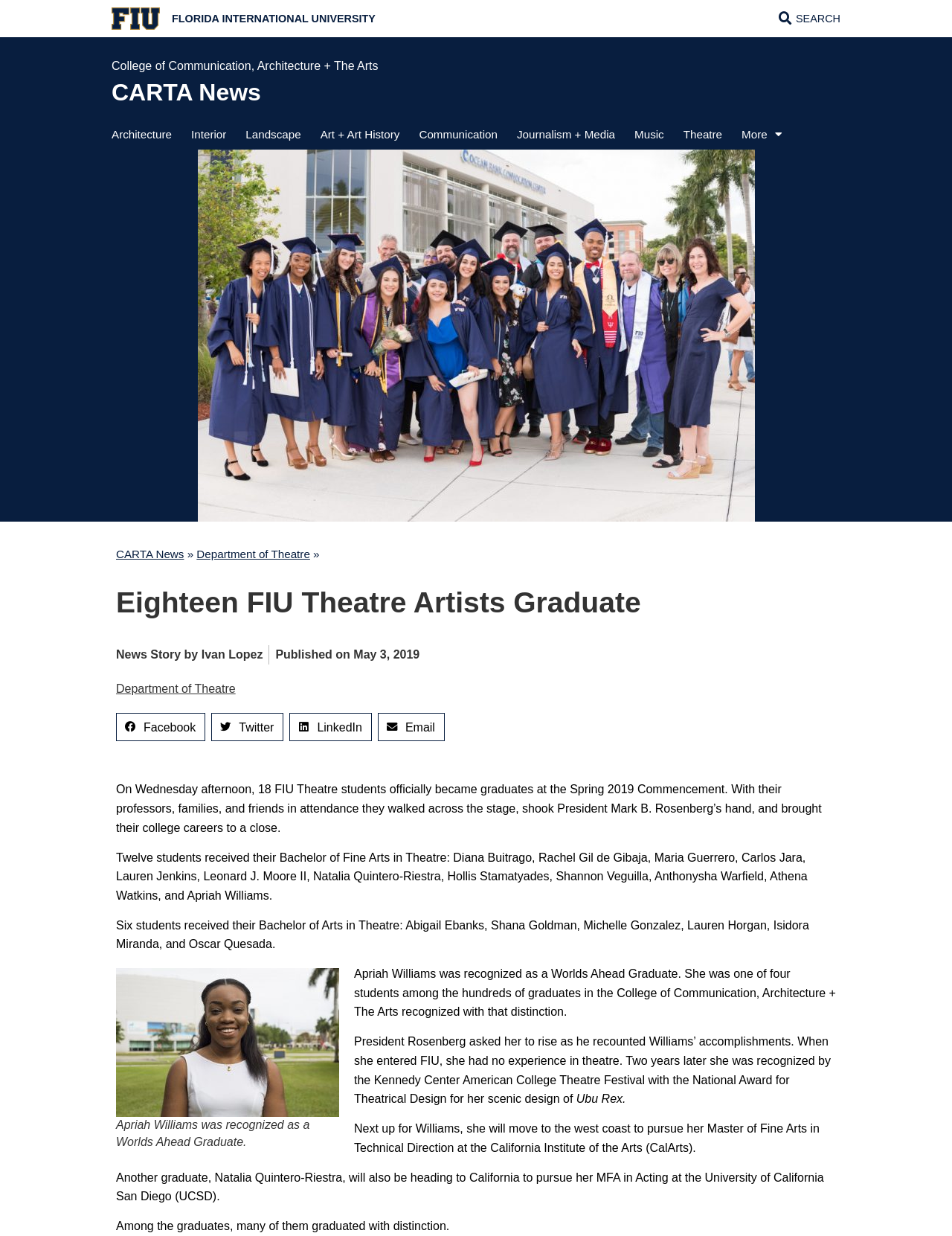Identify the bounding box coordinates for the UI element described as follows: CARTA News. Use the format (top-left x, top-left y, bottom-right x, bottom-right y) and ensure all values are floating point numbers between 0 and 1.

[0.122, 0.443, 0.193, 0.453]